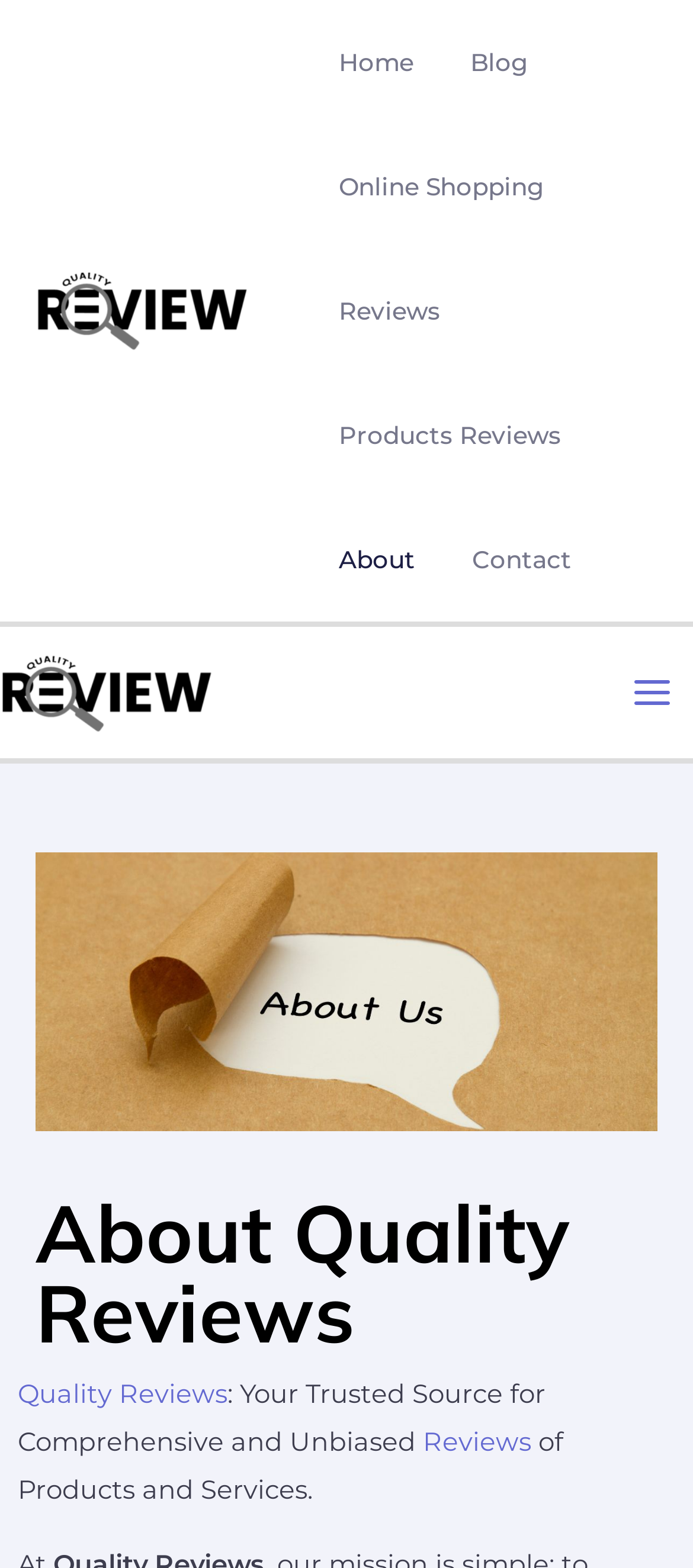Respond with a single word or phrase to the following question: What is the tagline of the website?

Your Trusted Source for Comprehensive and Unbiased Reviews